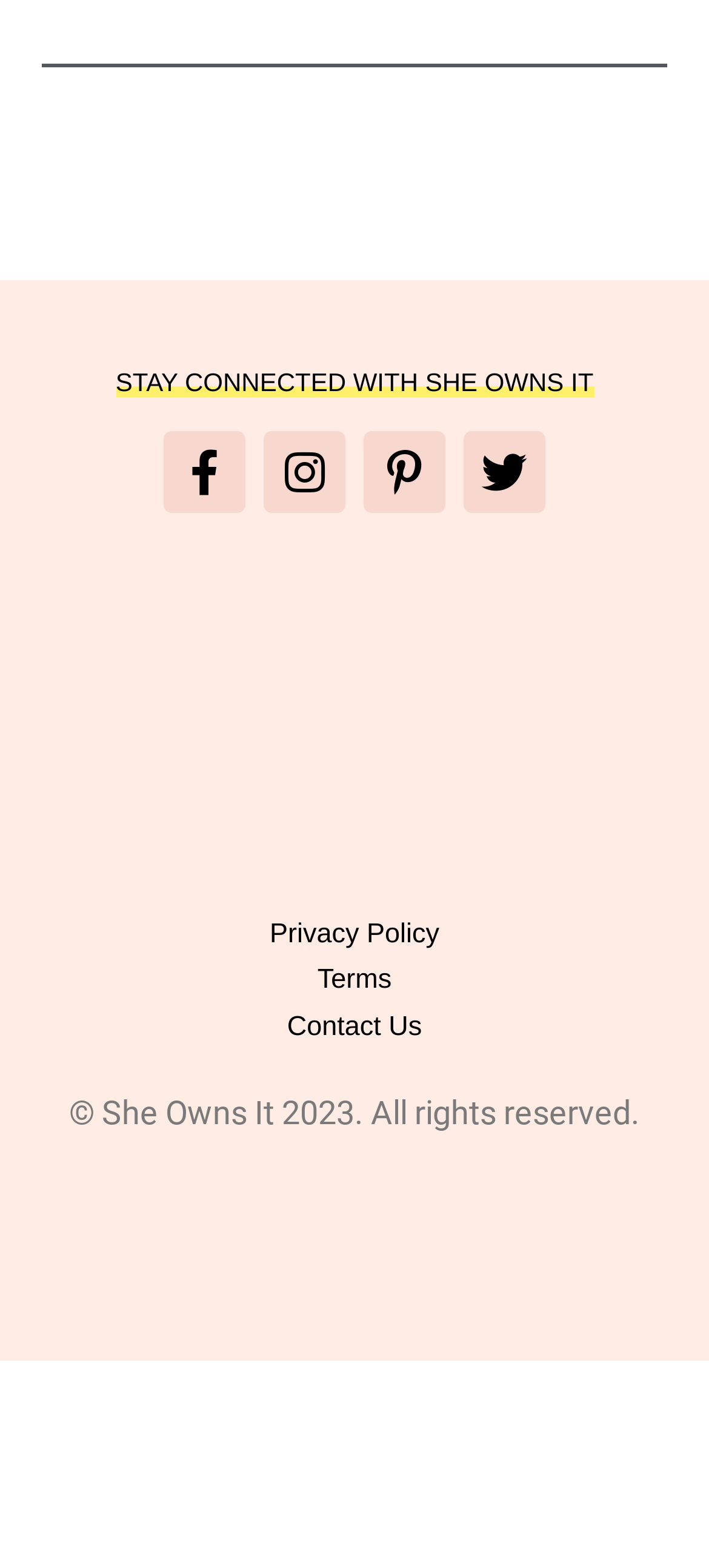Determine the bounding box coordinates of the section to be clicked to follow the instruction: "View Privacy Policy". The coordinates should be given as four float numbers between 0 and 1, formatted as [left, top, right, bottom].

[0.38, 0.581, 0.62, 0.61]